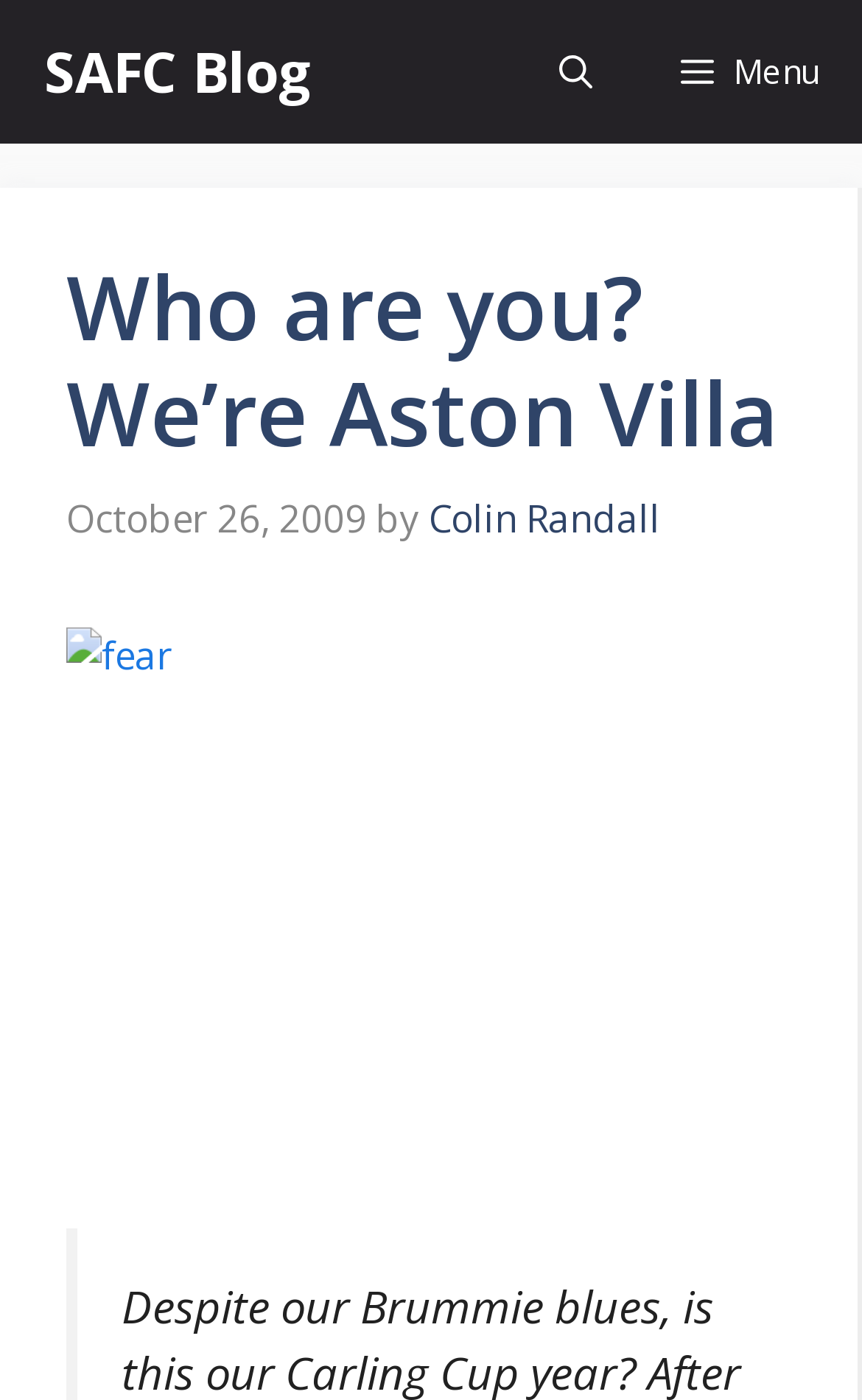What is the main topic of the article?
Look at the screenshot and respond with a single word or phrase.

Aston Villa